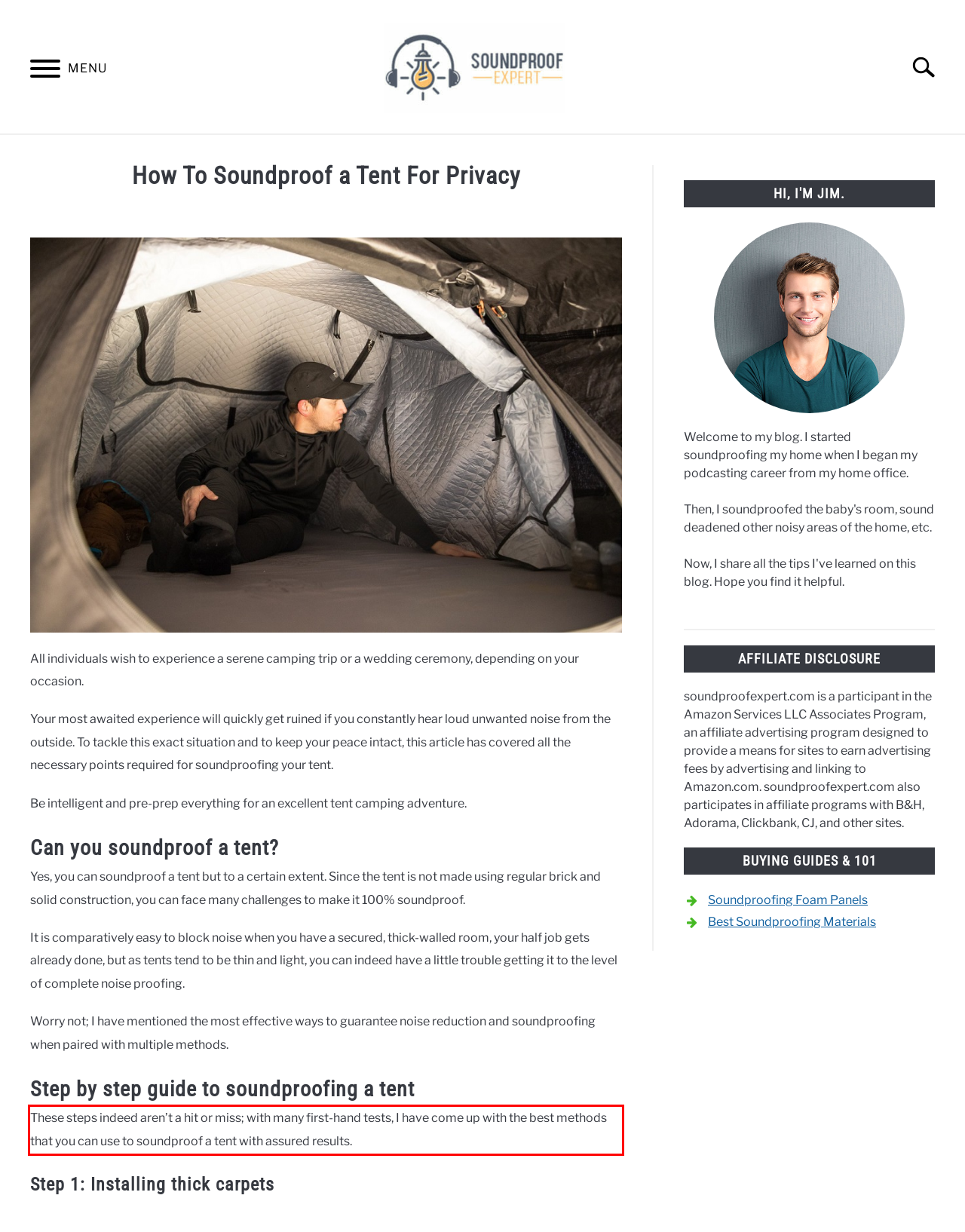Identify the text inside the red bounding box on the provided webpage screenshot by performing OCR.

These steps indeed aren’t a hit or miss; with many first-hand tests, I have come up with the best methods that you can use to soundproof a tent with assured results.